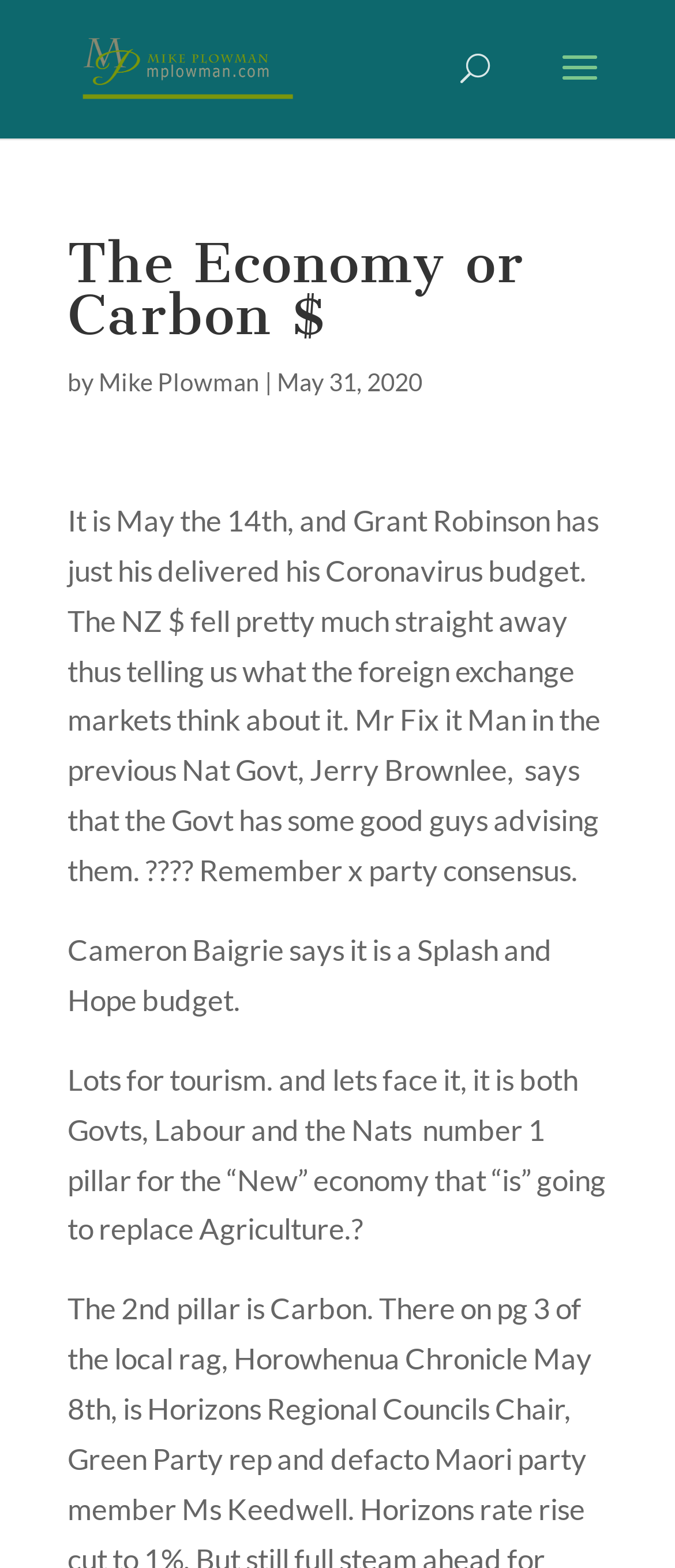Offer a detailed account of what is visible on the webpage.

The webpage appears to be a blog post or article discussing the economy and a recent budget announcement. At the top left of the page, there is a link to "MikePlowman.com" accompanied by an image with the same name. Below this, there is a search bar spanning almost the entire width of the page.

The main content of the page is headed by a title "The Economy or Carbon $" followed by the author's name "Mike Plowman" and the date "May 31, 2020". The article begins by discussing Grant Robinson's Coronavirus budget and its impact on the foreign exchange markets. The text also mentions Jerry Brownlee's opinion on the government's advisors.

Further down, there are two more paragraphs of text. The first one quotes Cameron Baigrie's opinion on the budget, calling it a "Splash and Hope budget". The second paragraph discusses the implications of the budget on tourism, which is considered a crucial sector for the "New" economy.

Overall, the webpage contains a mix of text and links, with a focus on discussing economic issues and recent events.